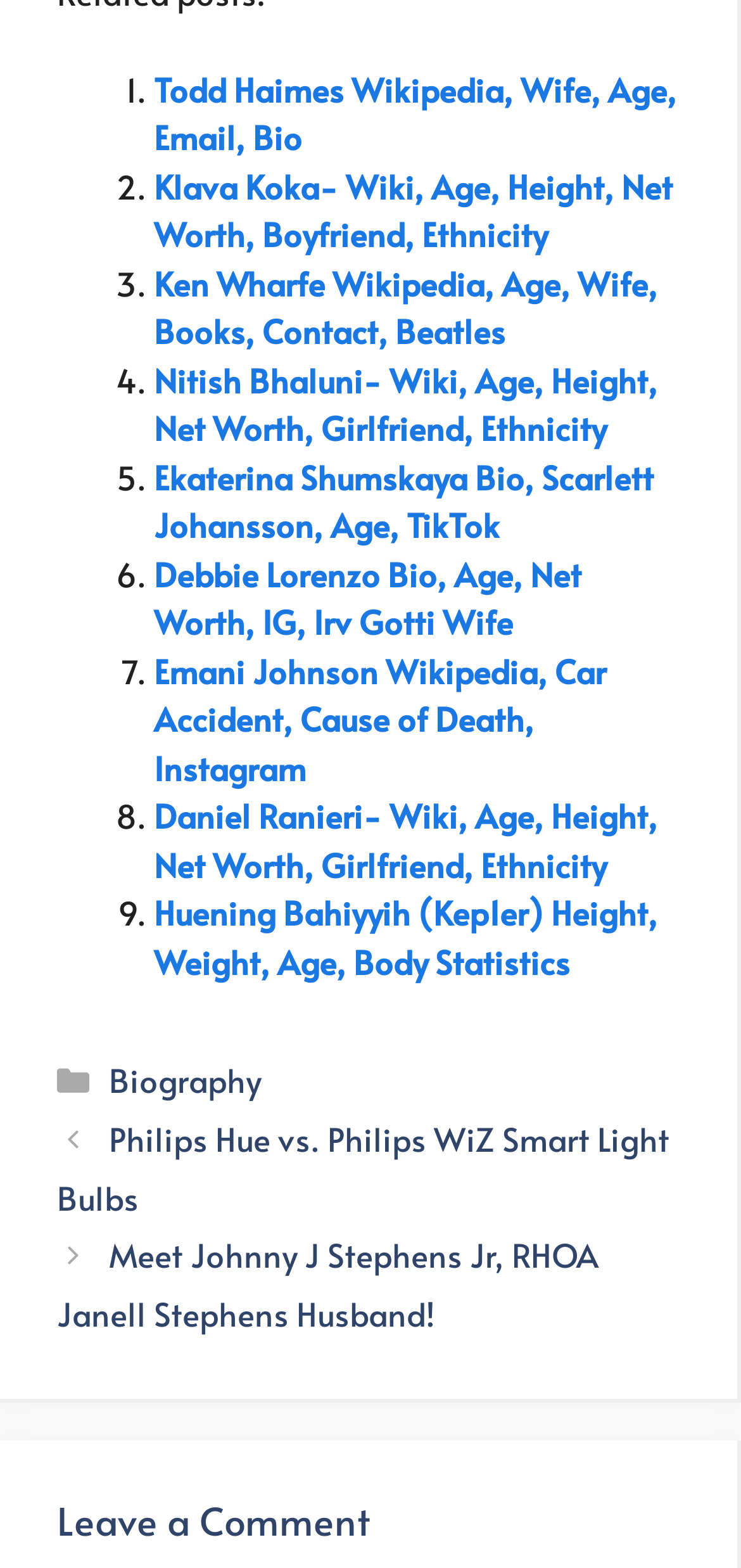Provide the bounding box coordinates for the UI element that is described as: "Biography".

[0.147, 0.674, 0.352, 0.703]